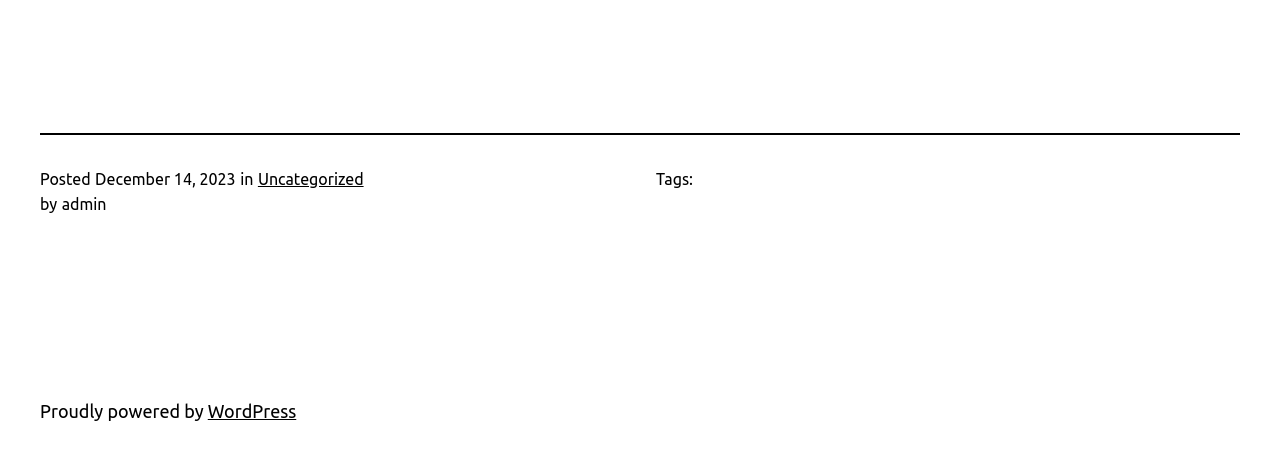Please use the details from the image to answer the following question comprehensively:
What is the category of the post?

I found the category of the post by looking at the link 'Uncategorized' which is located next to the 'in' label.